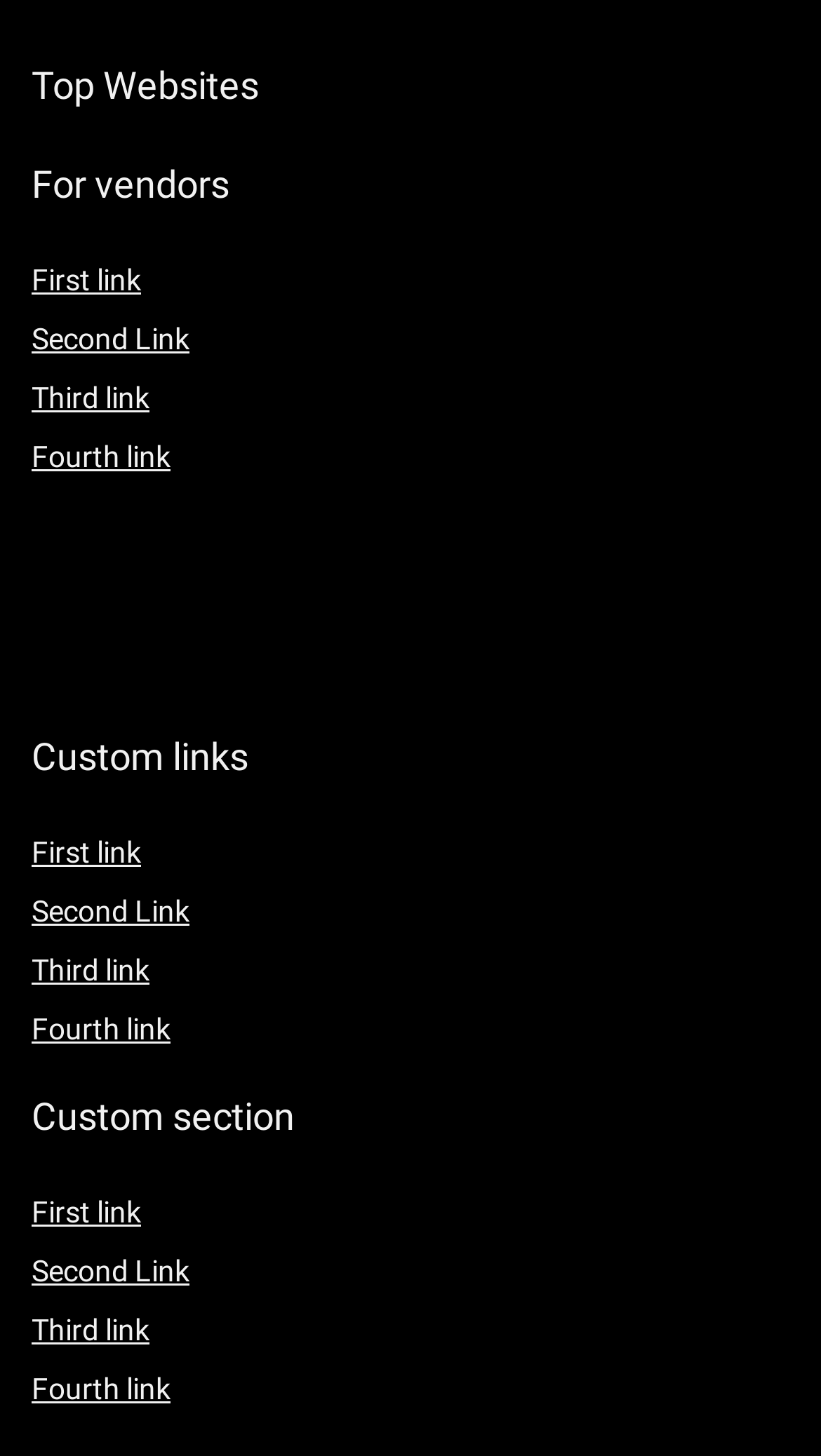Provide a one-word or one-phrase answer to the question:
What is the section title above the fourth link?

Custom section